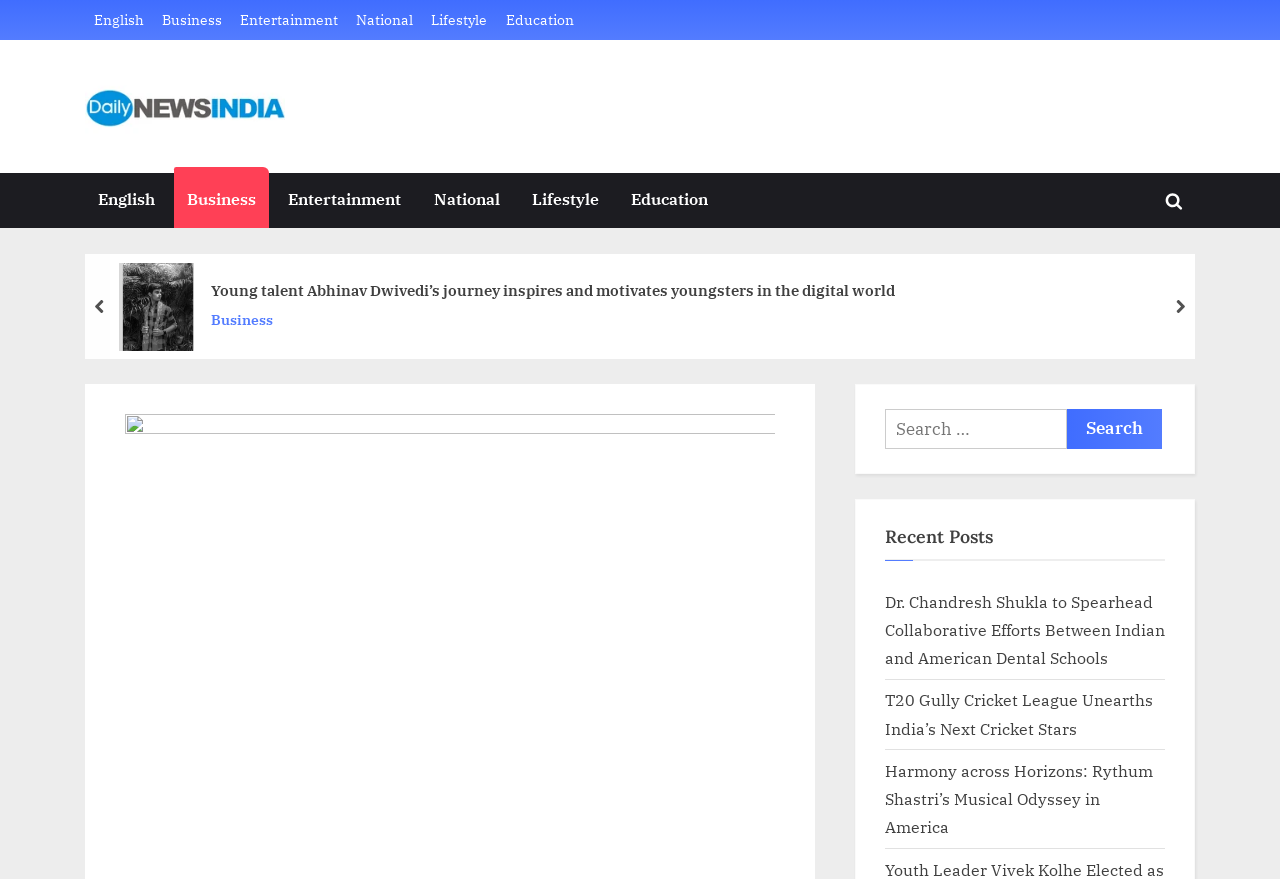Analyze the image and deliver a detailed answer to the question: How many categories are in the top menu?

I counted the number of links in the top menu navigation element, which are 'English', 'Business', 'Entertainment', 'National', 'Lifestyle', and 'Education', totaling 6 categories.